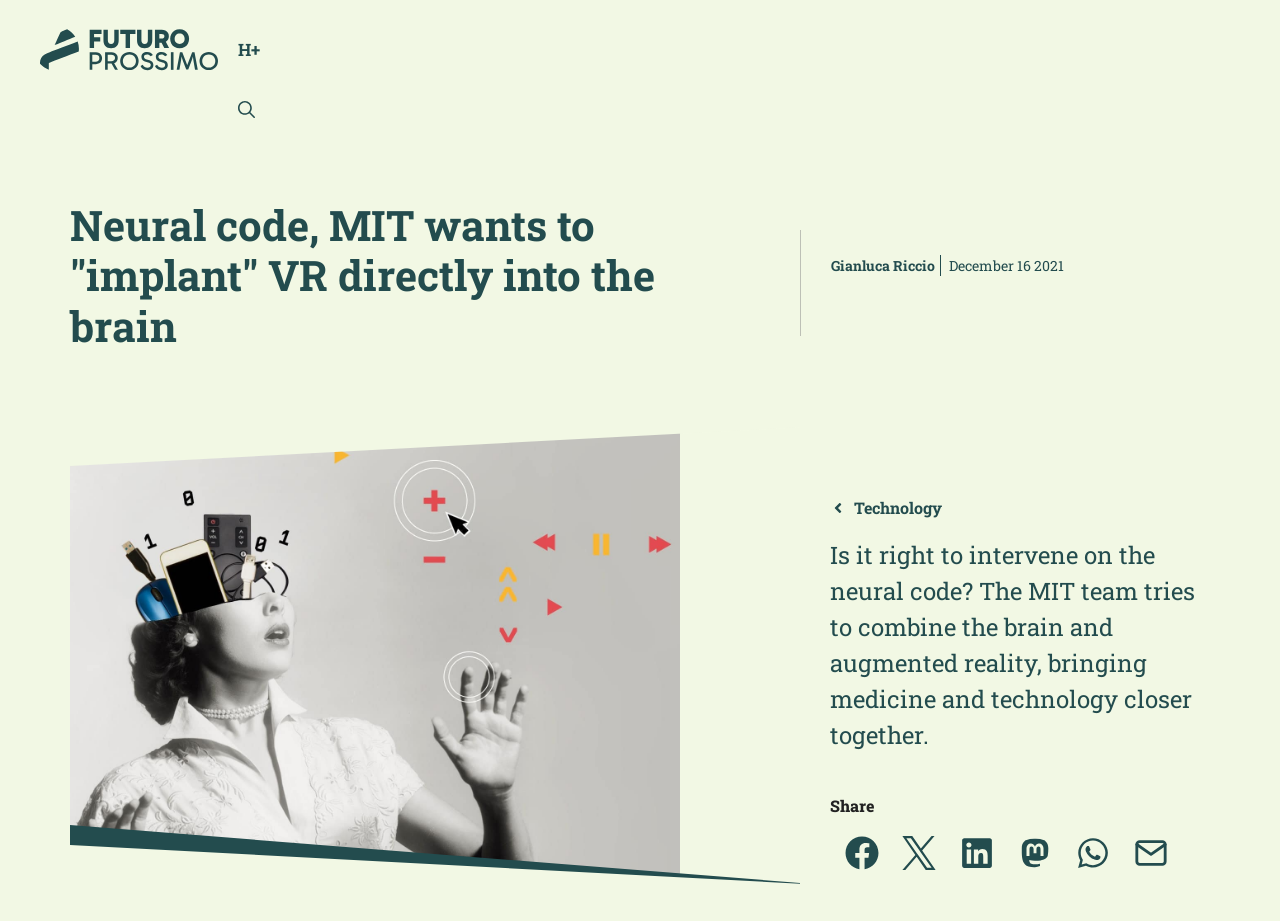Provide a one-word or short-phrase response to the question:
What is the category of the article?

Technology